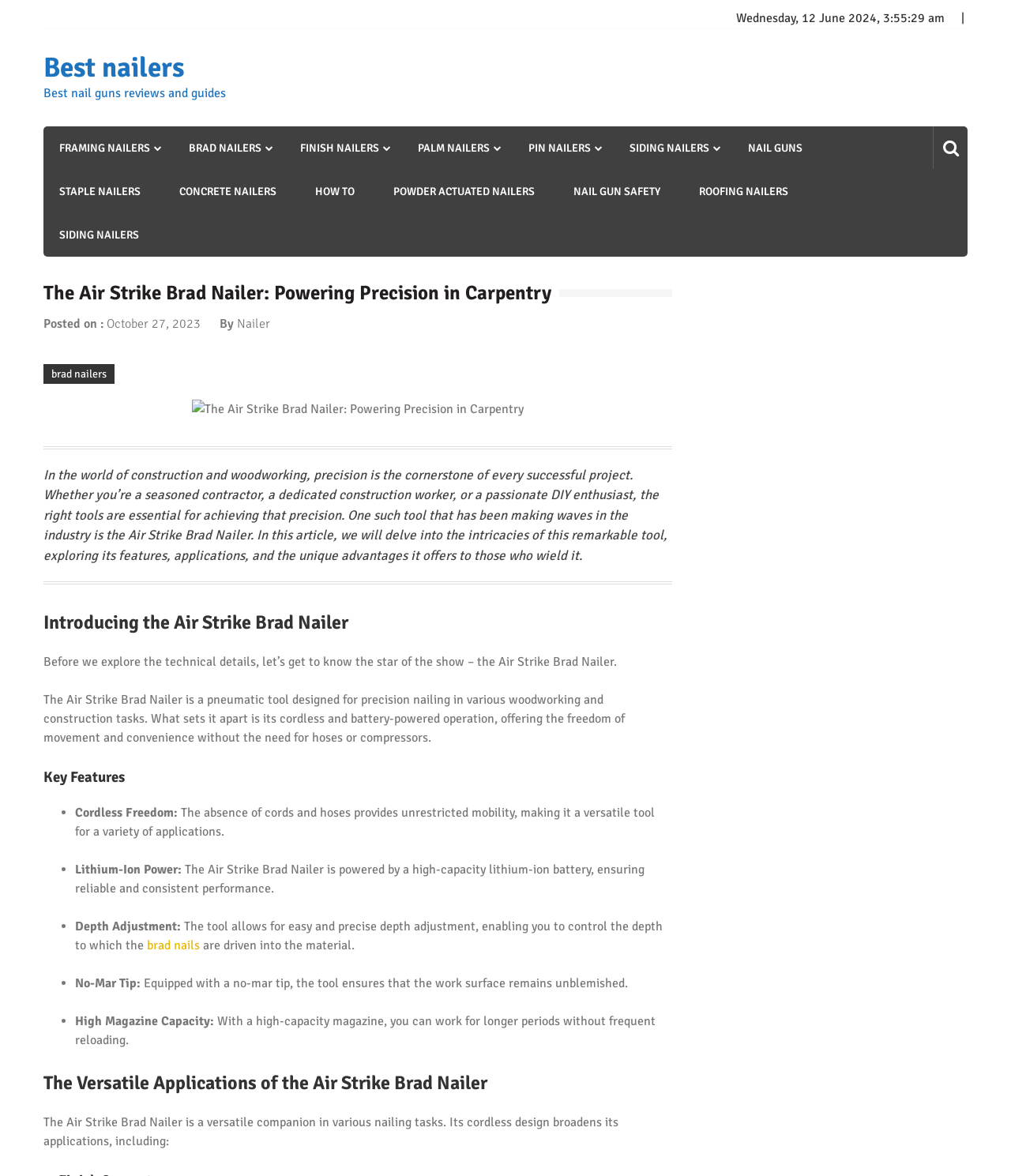What is the date of the article?
By examining the image, provide a one-word or phrase answer.

October 27, 2023